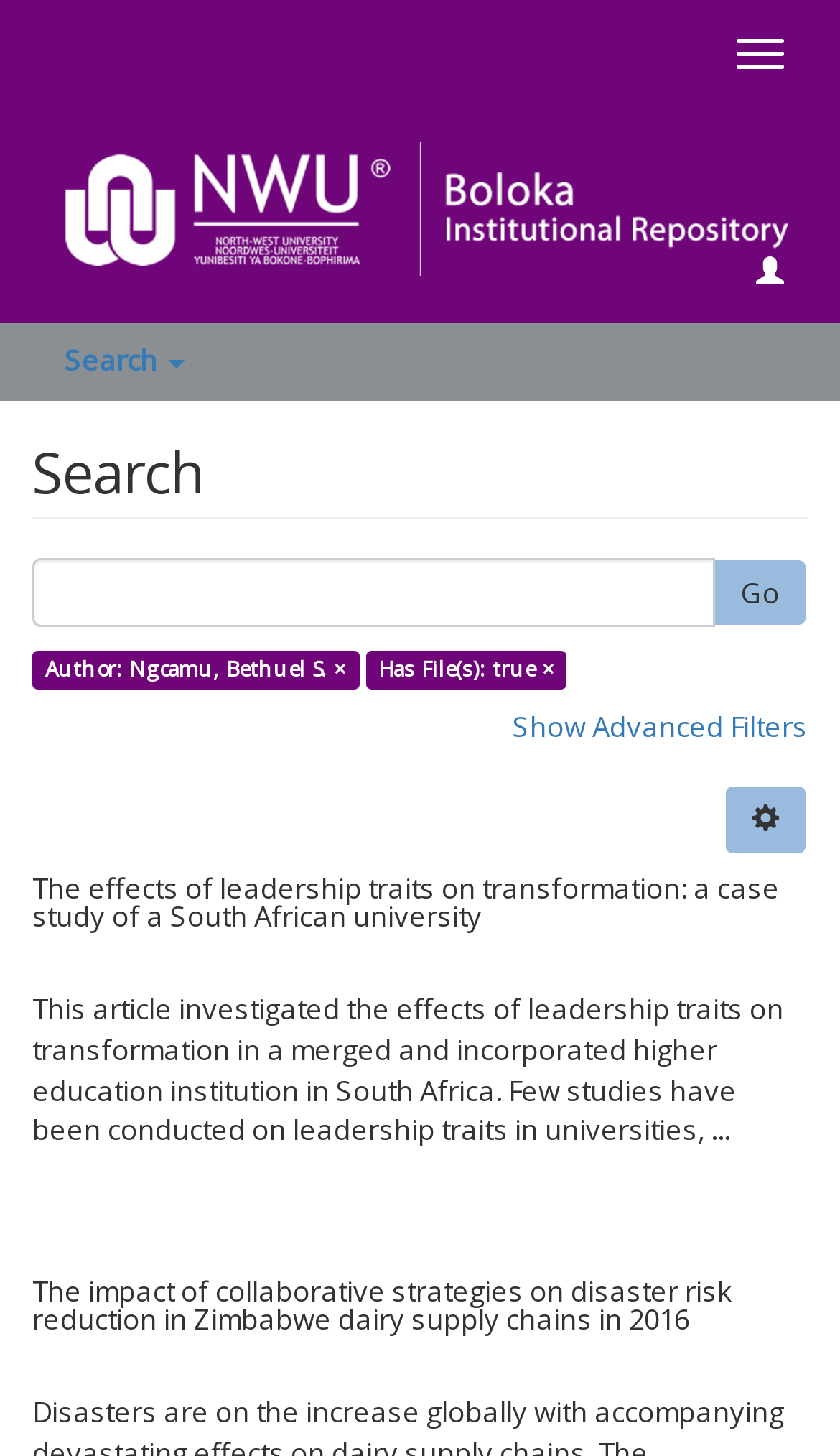Carefully examine the image and provide an in-depth answer to the question: How many search results are shown on this page?

The text 'Now showing items 1-2 of 2' indicates that there are 2 search results shown on this page.